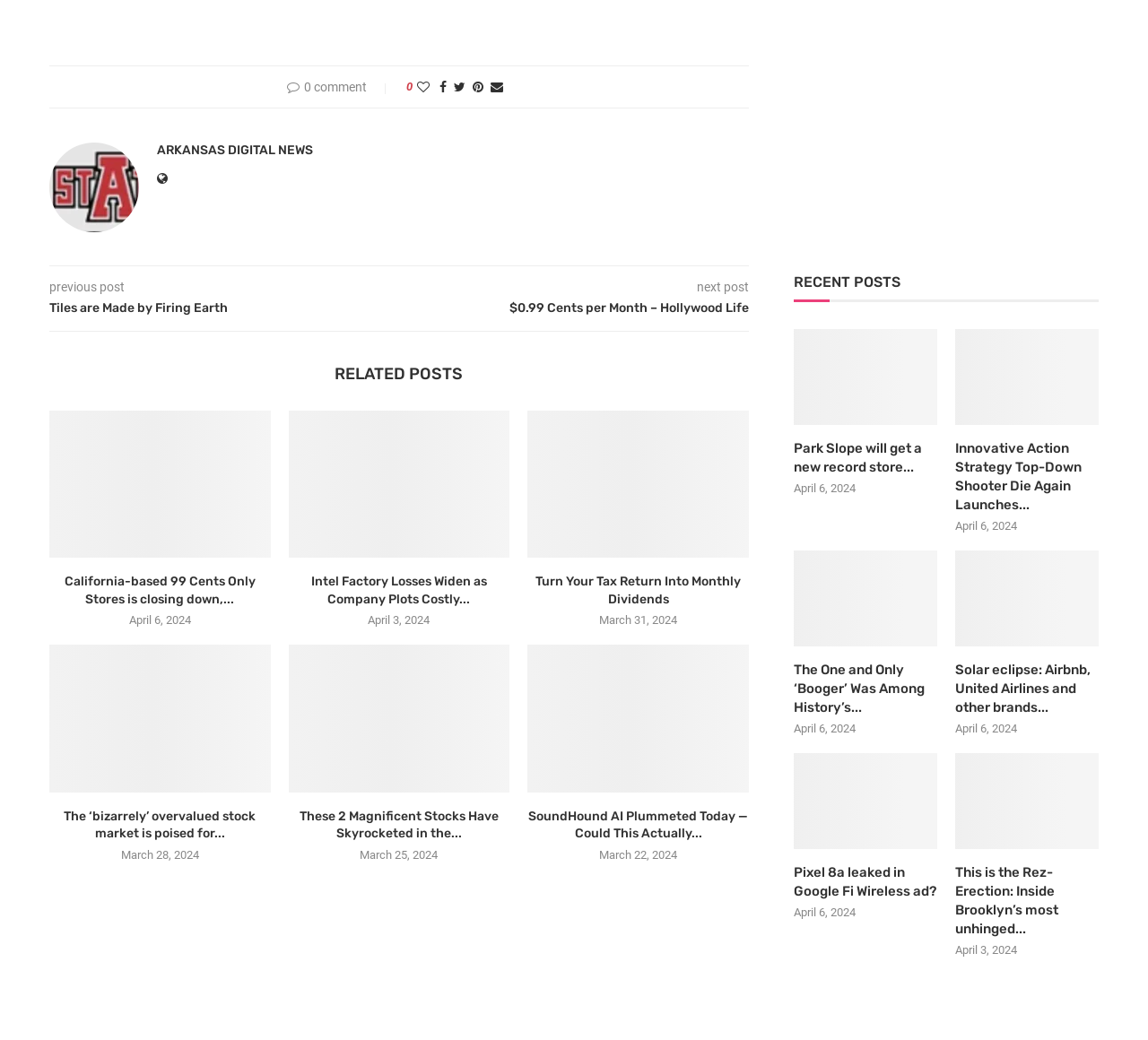Provide a one-word or short-phrase answer to the question:
How many social media sharing options are there?

5